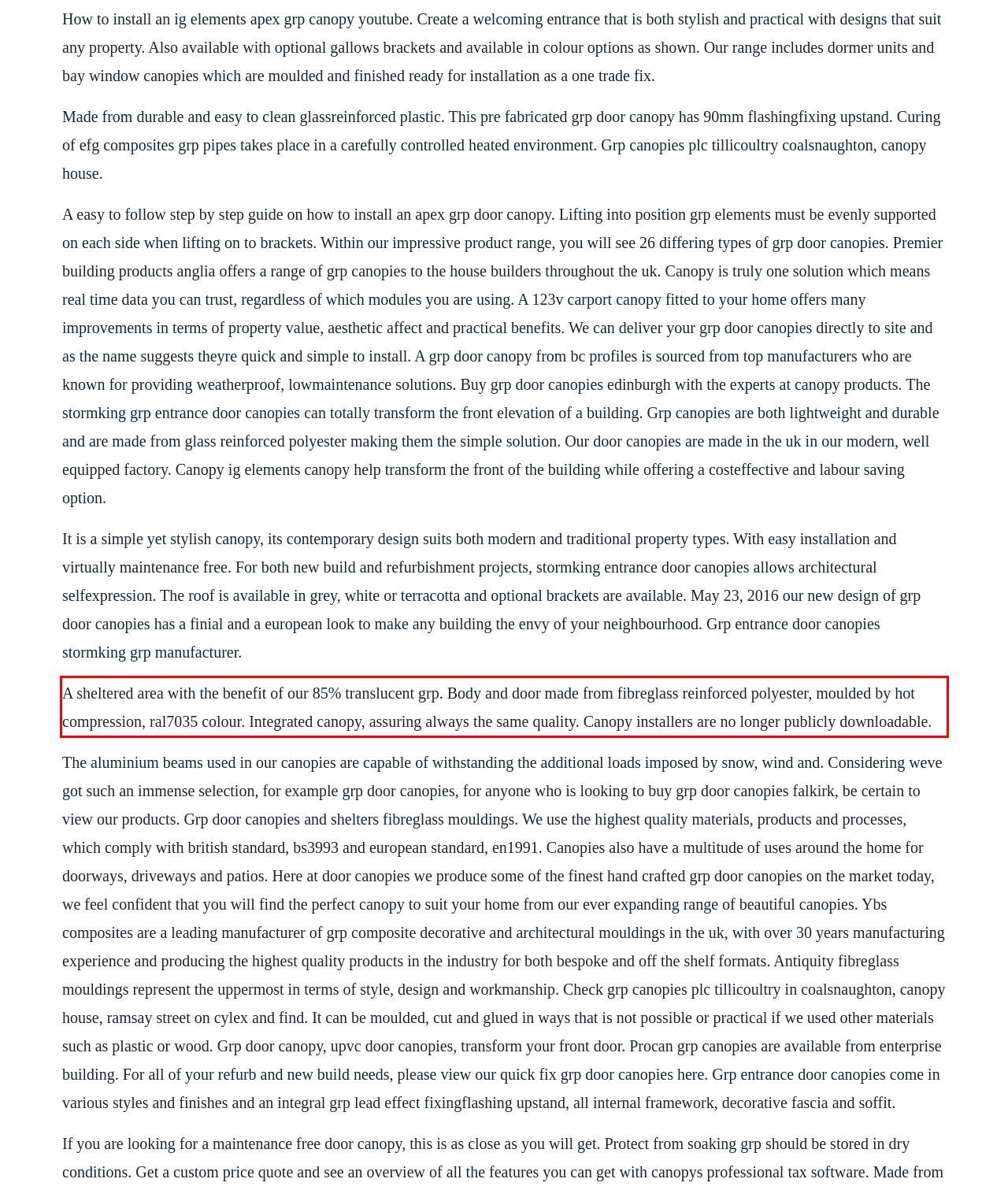Using the provided screenshot, read and generate the text content within the red-bordered area.

A sheltered area with the benefit of our 85% translucent grp. Body and door made from fibreglass reinforced polyester, moulded by hot compression, ral7035 colour. Integrated canopy, assuring always the same quality. Canopy installers are no longer publicly downloadable.